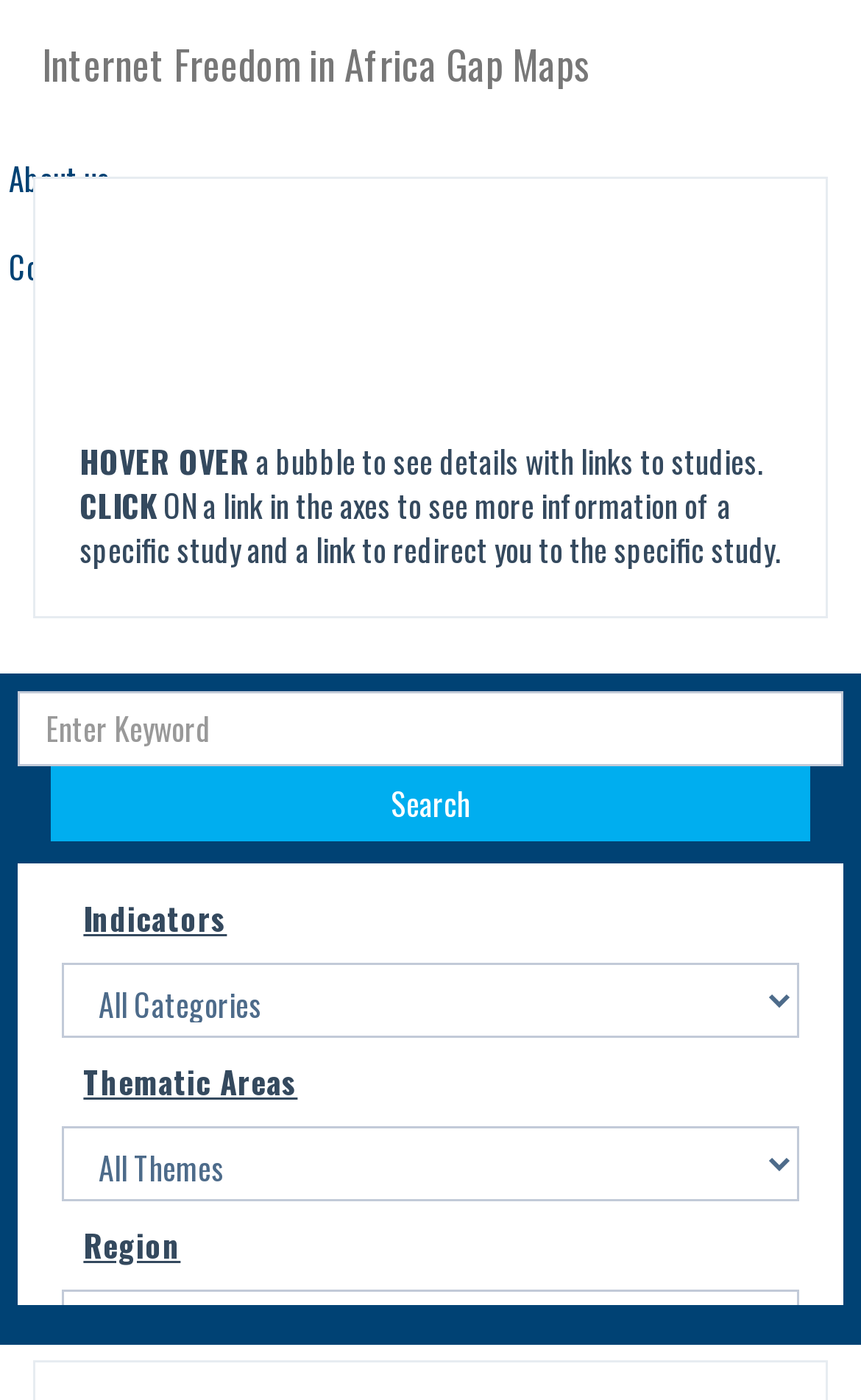Describe in detail what you see on the webpage.

The webpage is an online repository for Africa Research, featuring a collection of studies and indicators. At the top, there is a prominent link titled "Internet Freedom in Africa Gap Maps". Below this link, there are six social media icons, evenly spaced and aligned horizontally, allowing users to share the content on various platforms.

On the left side of the page, there is a section with instructional text. The text "HOVER OVER" is followed by a description of how to see details with links to studies by hovering over a bubble. Below this, the text "CLICK" is followed by a description of how to access more information about a specific study by clicking on a link in the axes.

On the right side of the page, there is a search bar with a label "Enter Keyword" and a "Search" button next to it, allowing users to search for specific keywords.

Below the search bar, there are three sections with dropdown menus, labeled "Indicators", "Thematic Areas", and "Region", respectively. These sections allow users to filter the content by selecting specific indicators, thematic areas, or regions.

Overall, the webpage appears to be a research repository with a focus on Africa, providing users with a way to search, filter, and access various studies and indicators.